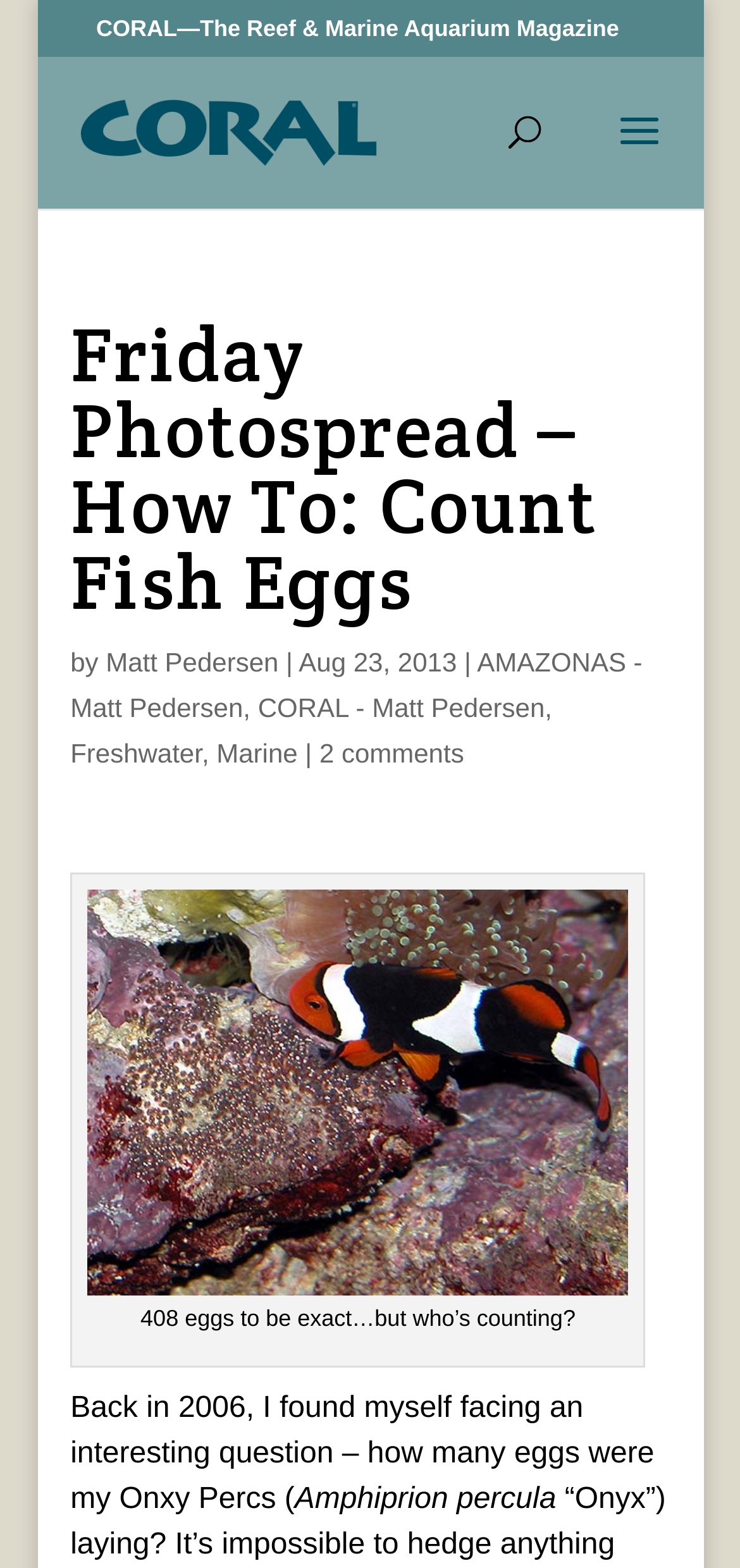Please locate the bounding box coordinates of the element that should be clicked to achieve the given instruction: "Search for something".

[0.5, 0.036, 0.905, 0.038]